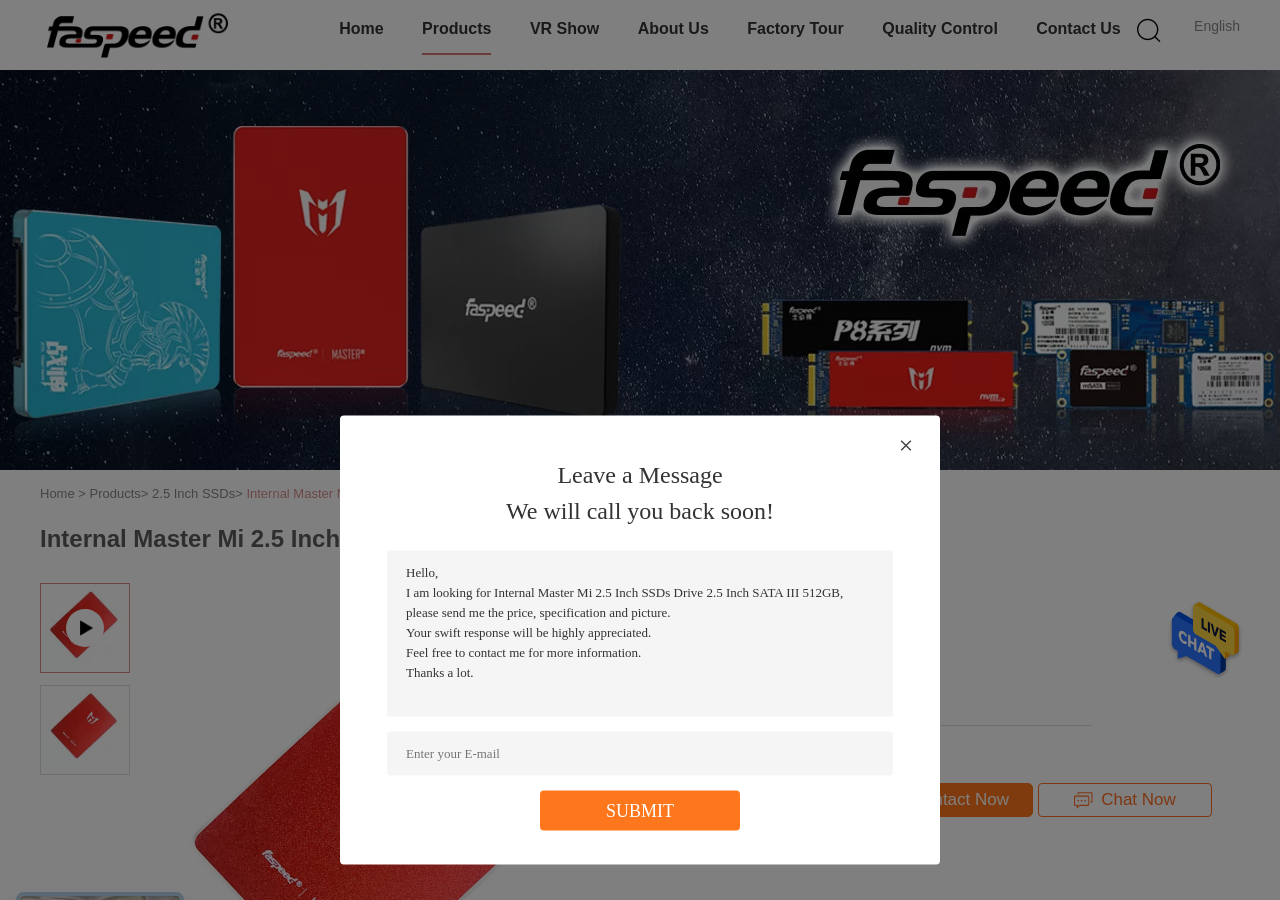Summarize the webpage in an elaborate manner.

This webpage is about a product, specifically a 2.5-inch SSD drive, with a focus on its details and purchasing information. At the top left, there is a logo of the company "HONG KONG HUATOOP TECHNOLOGY LIMITED" with a link to the company's homepage. Next to it, there is a navigation menu with links to "Home", "Products", "VR Show", "About Us", "Factory Tour", "Quality Control", and "Contact Us".

Below the navigation menu, there is a heading that reads "Internal Master Mi 2.5 Inch SSDs Drive 2.5 Inch SATA III 512GB", which is the product's name. On the right side of the heading, there is a small image of the product.

Under the heading, there is a table that displays the product's basic information, including its place of origin, brand name, model number, and minimum order quantity. The table has five rows, each with a row header and a grid cell containing the corresponding information.

To the left of the table, there is a section that allows customers to leave a message and inquire about the product. It includes a text box to enter the inquiry details, a static text that says "We will call you back soon!", and a submit button.

At the bottom of the page, there are three links: "Get Best Price", "Contact Now", and "Chat Now", which allow customers to take further action.

On the top right corner of the page, there is a language selection option with the text "English".